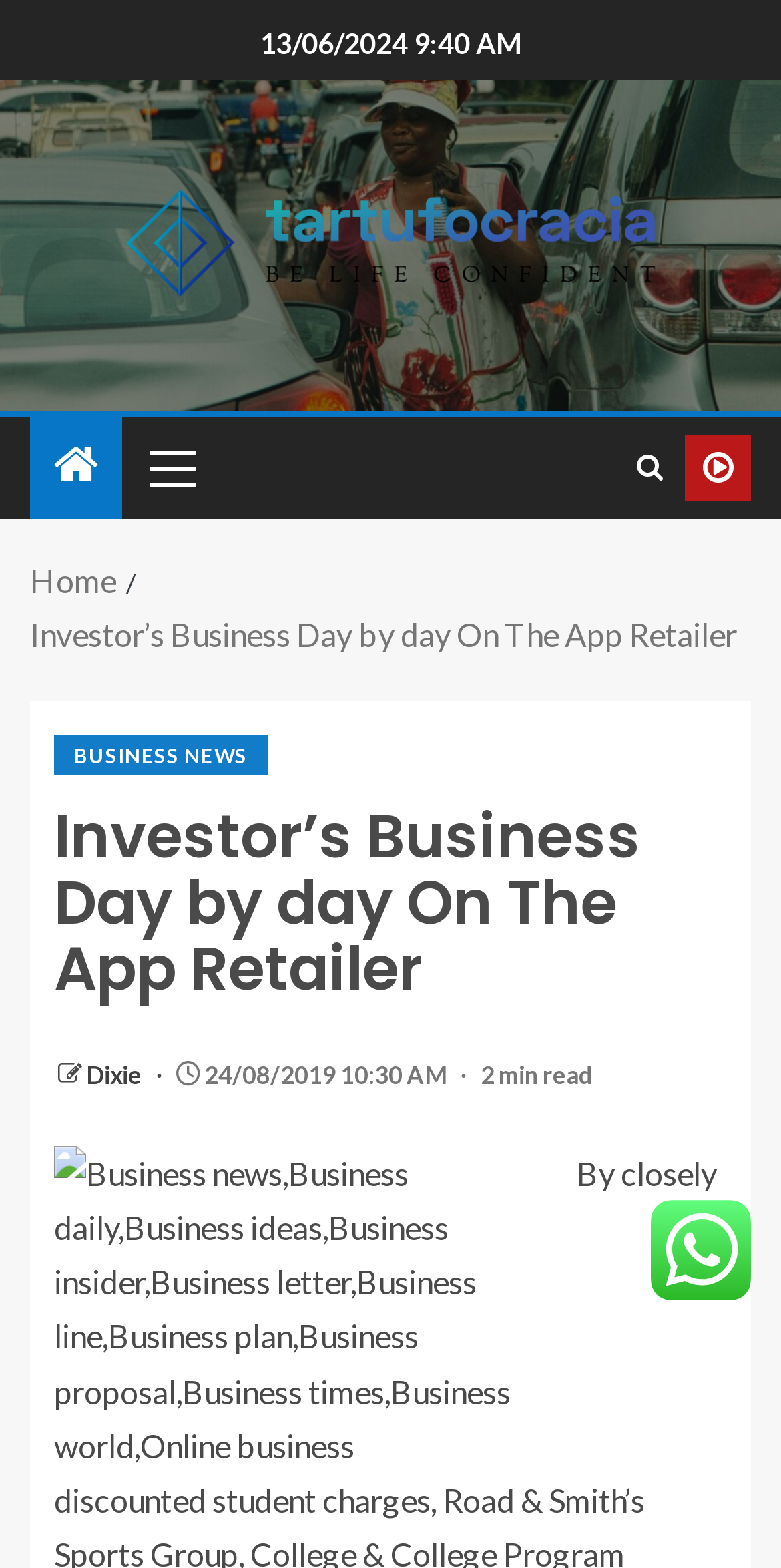Identify and generate the primary title of the webpage.

‎Investor’s Business Day by day On The App Retailer